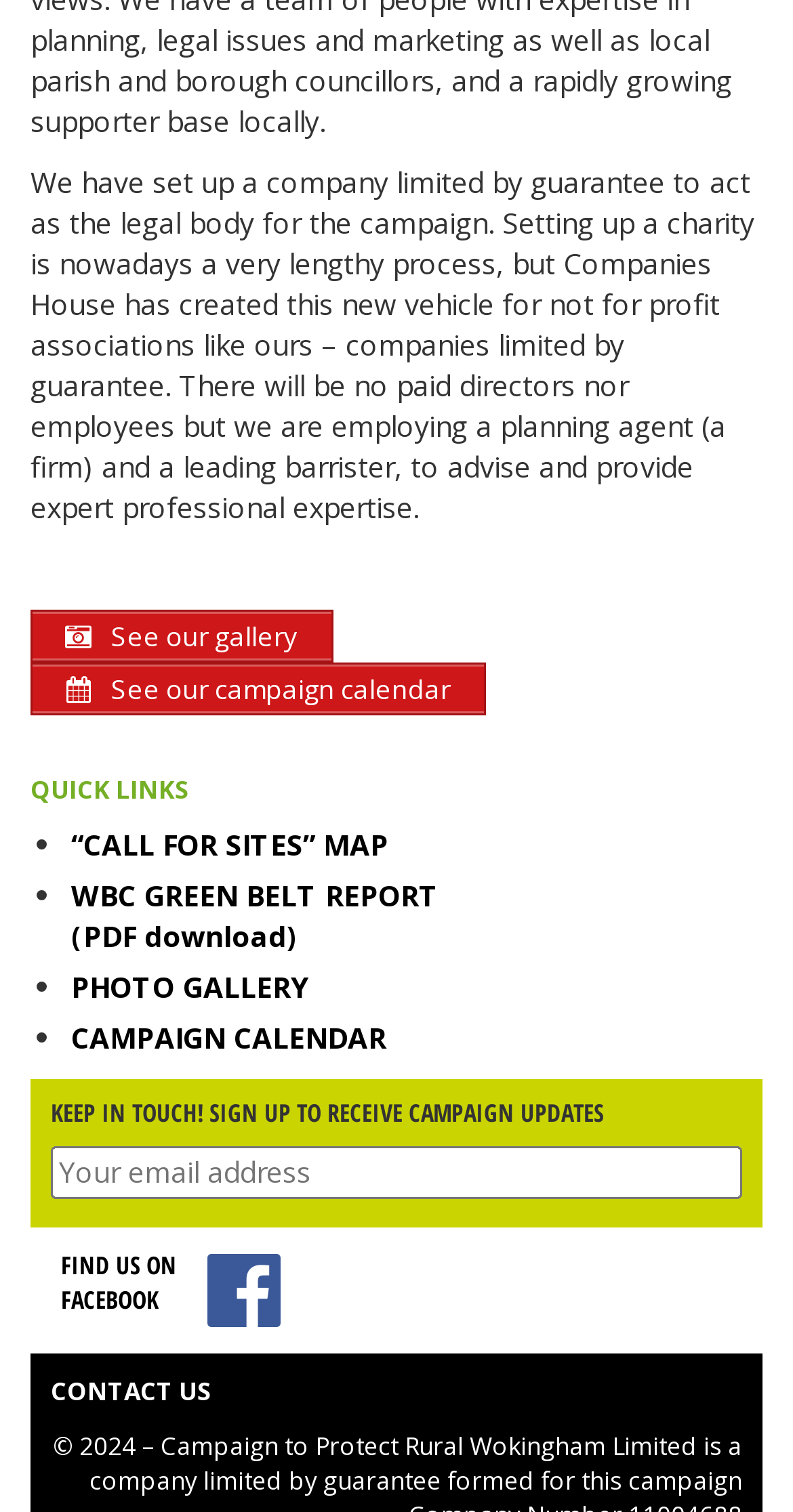Determine the bounding box coordinates of the section to be clicked to follow the instruction: "Contact the campaign team". The coordinates should be given as four float numbers between 0 and 1, formatted as [left, top, right, bottom].

[0.064, 0.908, 0.267, 0.931]